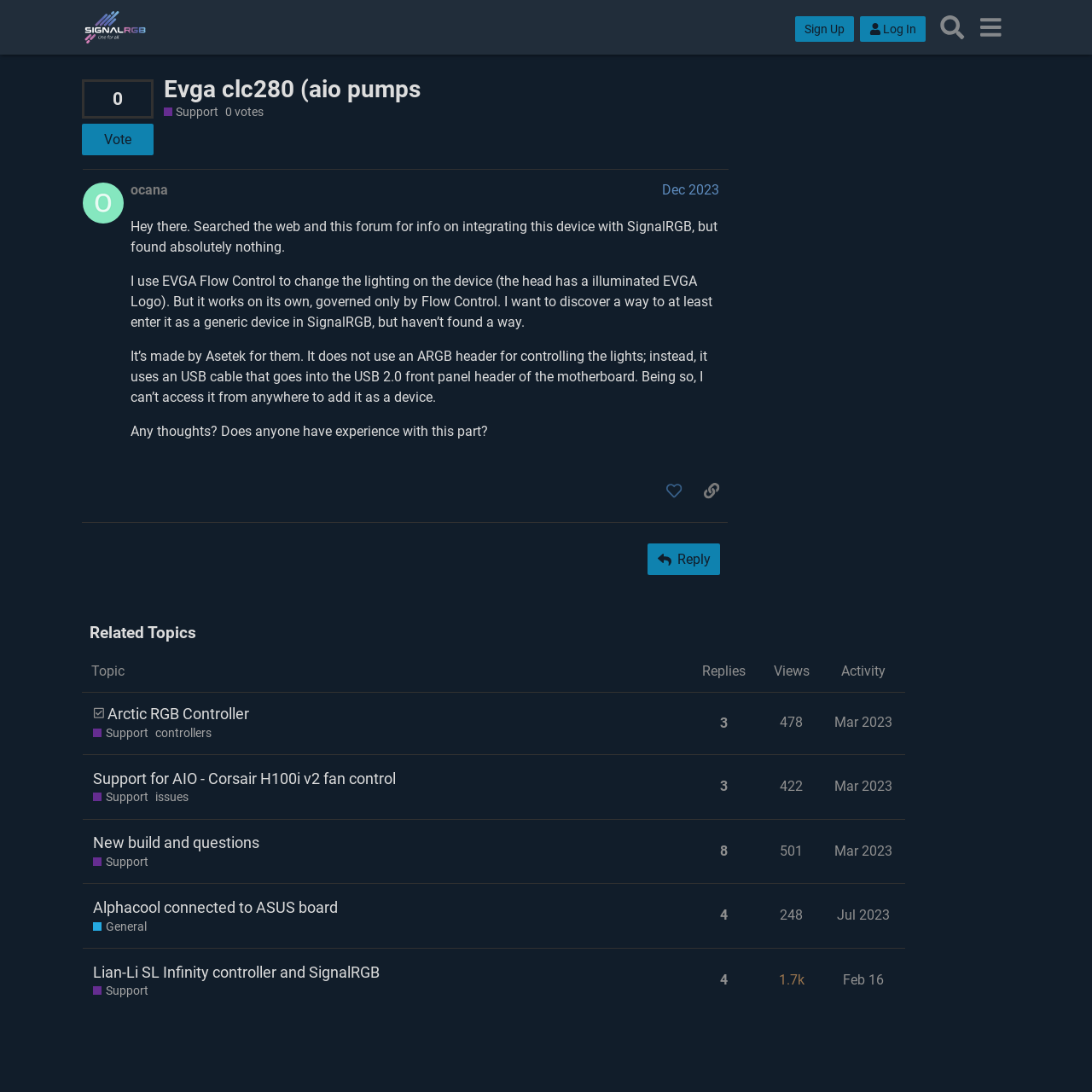Identify the bounding box coordinates necessary to click and complete the given instruction: "Search in the forum".

[0.854, 0.007, 0.89, 0.043]